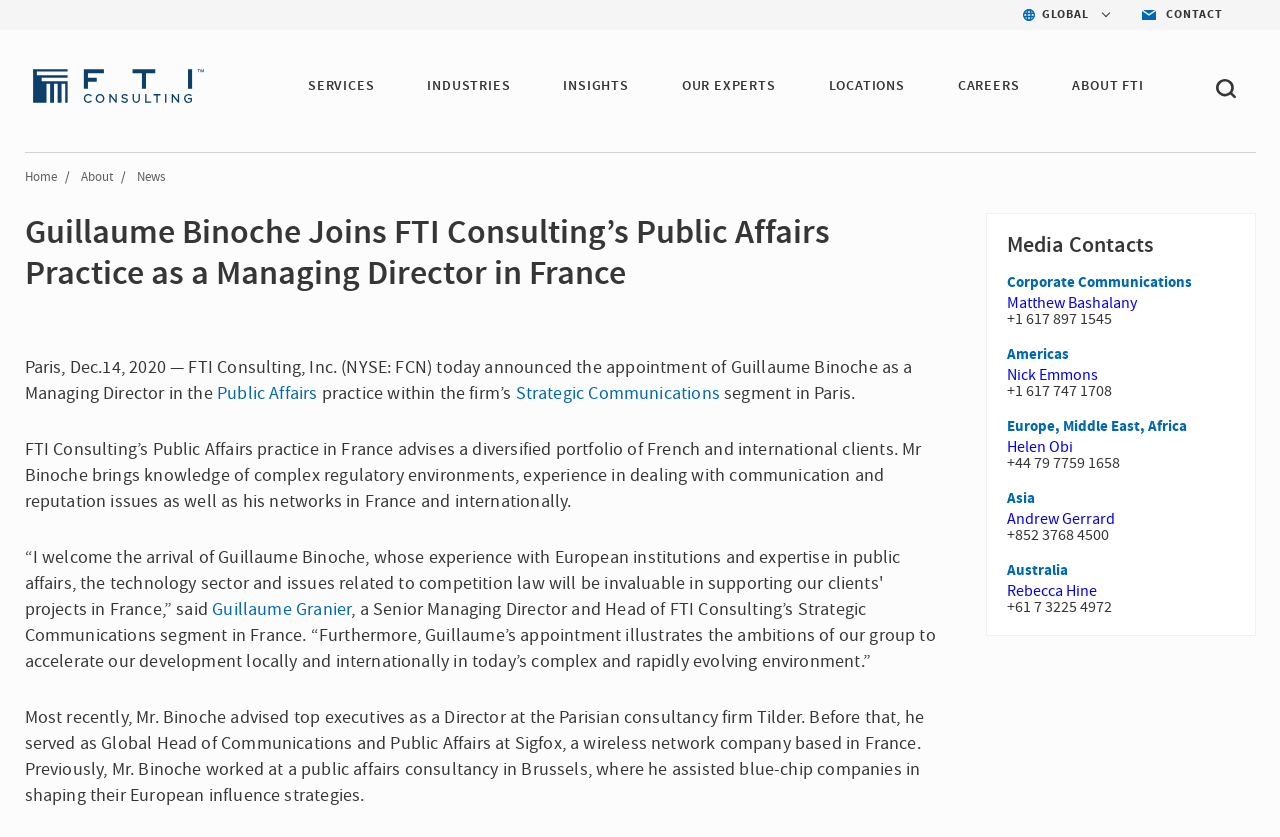Determine the bounding box coordinates for the element that should be clicked to follow this instruction: "Click the 'SERVICES' link". The coordinates should be given as four float numbers between 0 and 1, in the format [left, top, right, bottom].

[0.241, 0.091, 0.293, 0.115]